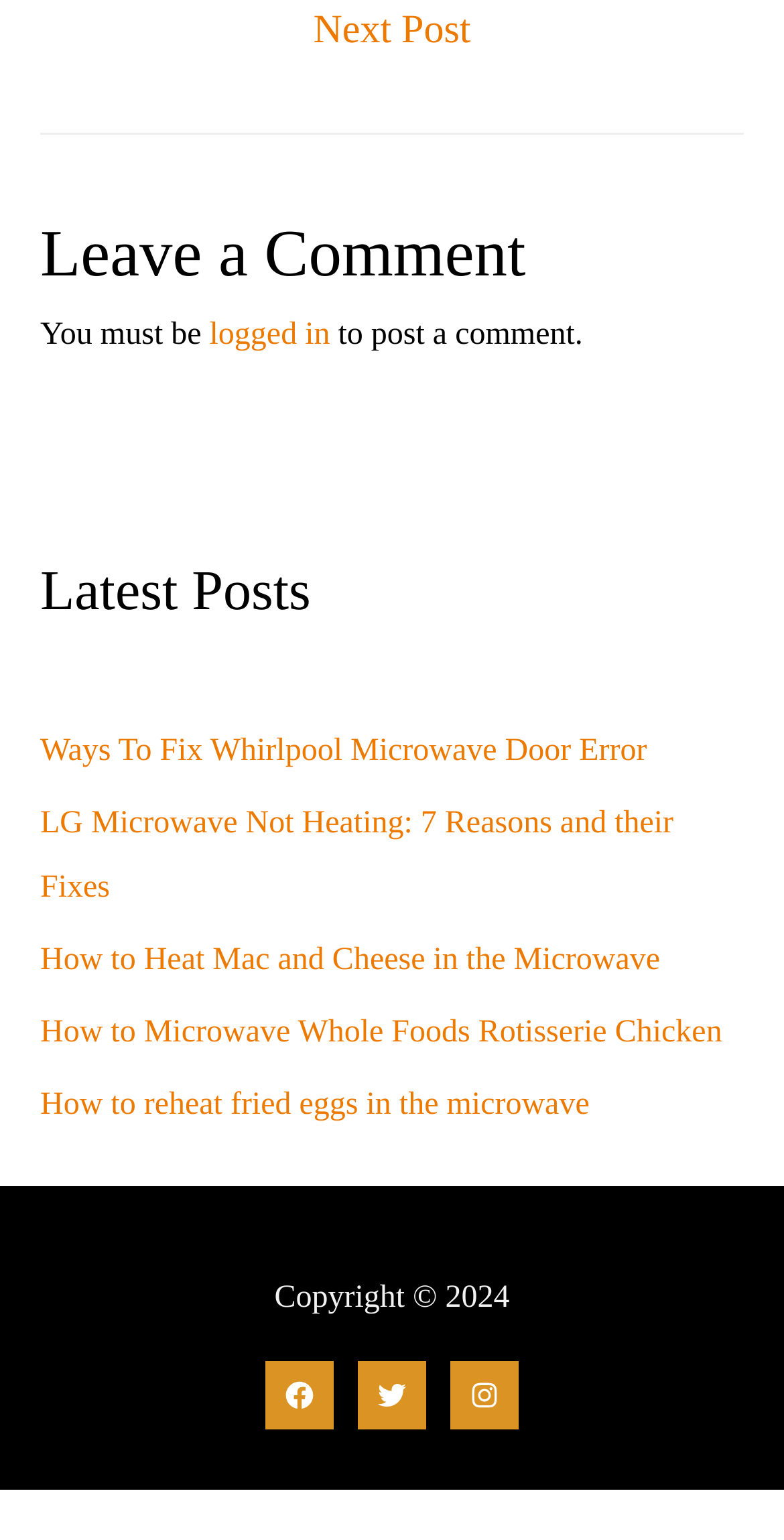Please identify the bounding box coordinates for the region that you need to click to follow this instruction: "Click on 'logged in'".

[0.267, 0.206, 0.421, 0.228]